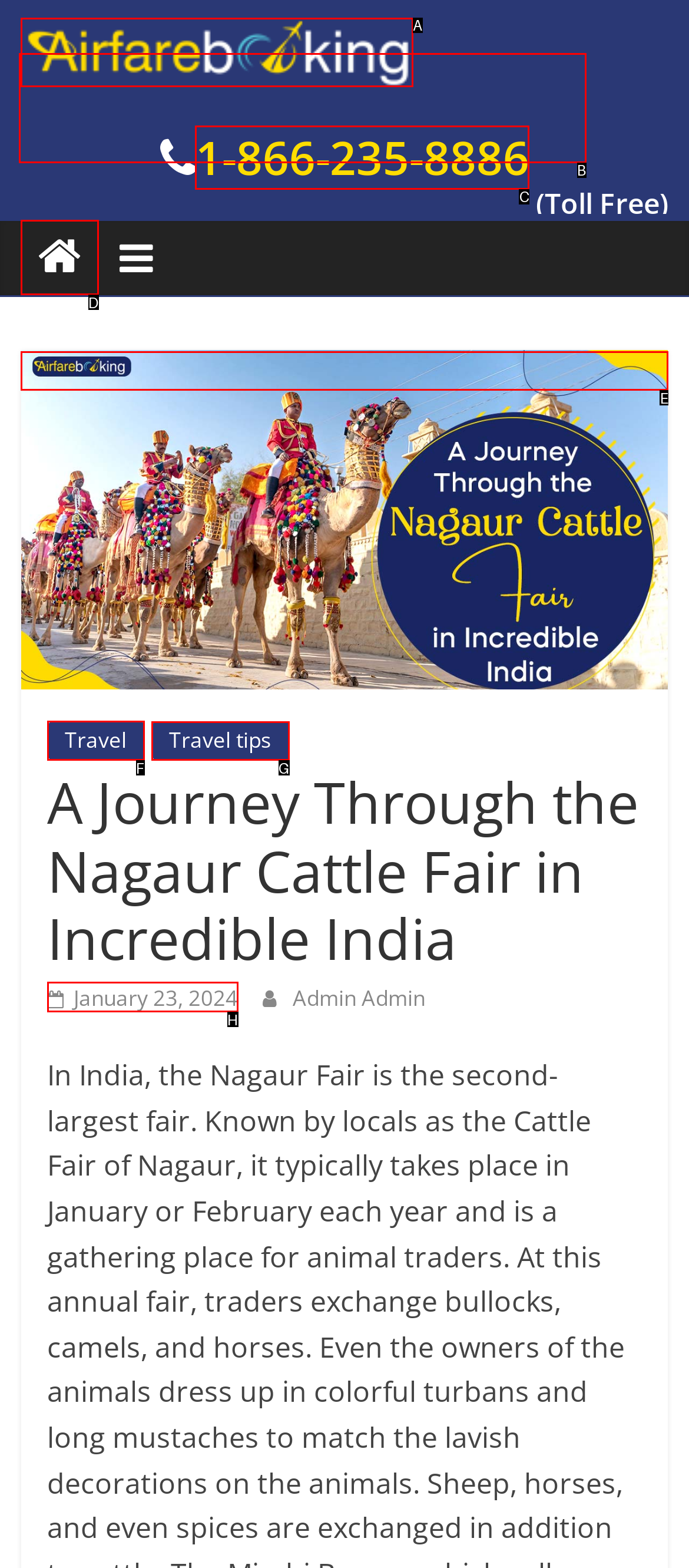Among the marked elements in the screenshot, which letter corresponds to the UI element needed for the task: Read about Travel tips?

G